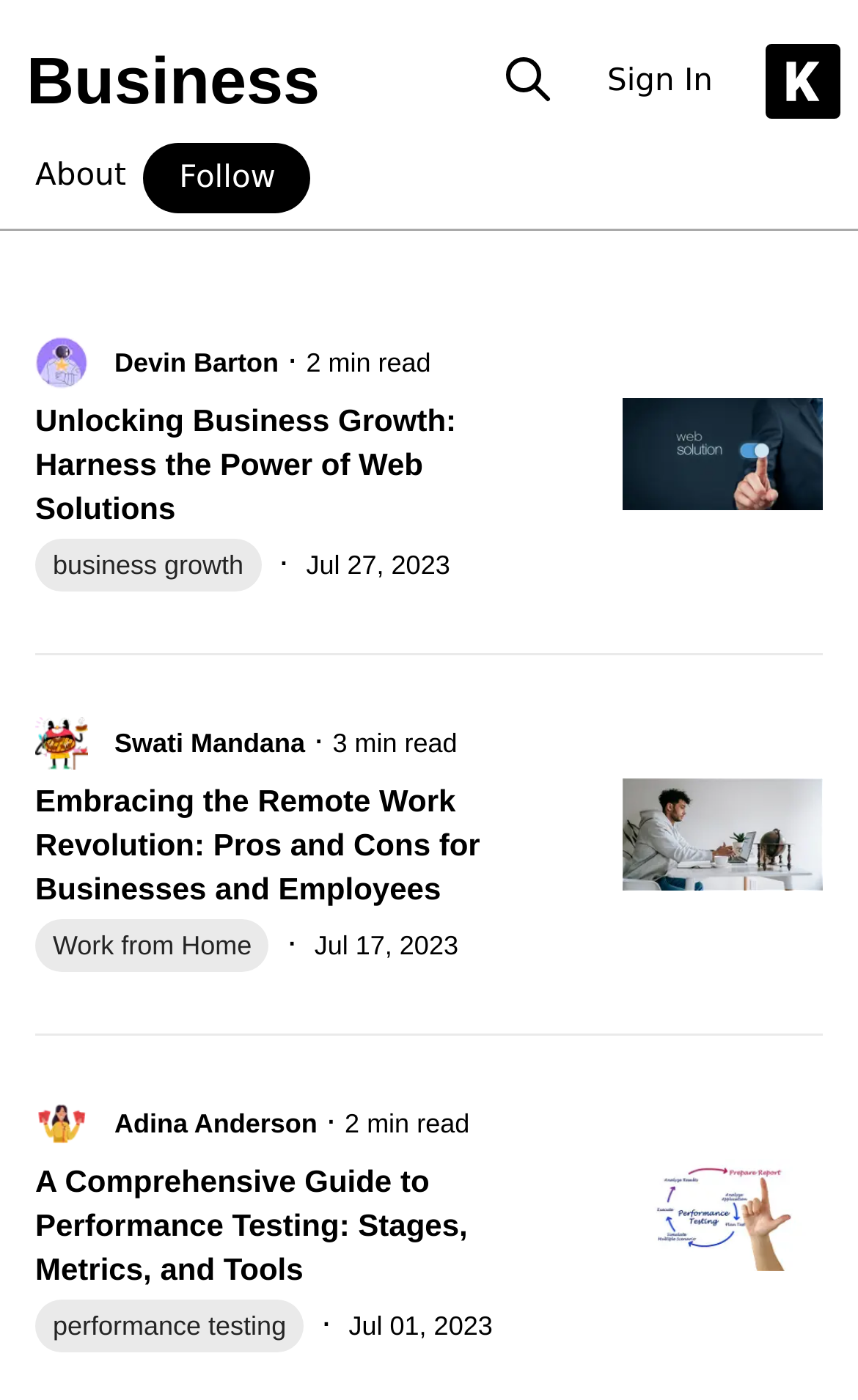Determine the bounding box coordinates for the area that needs to be clicked to fulfill this task: "Read about business growth". The coordinates must be given as four float numbers between 0 and 1, i.e., [left, top, right, bottom].

[0.062, 0.393, 0.284, 0.415]